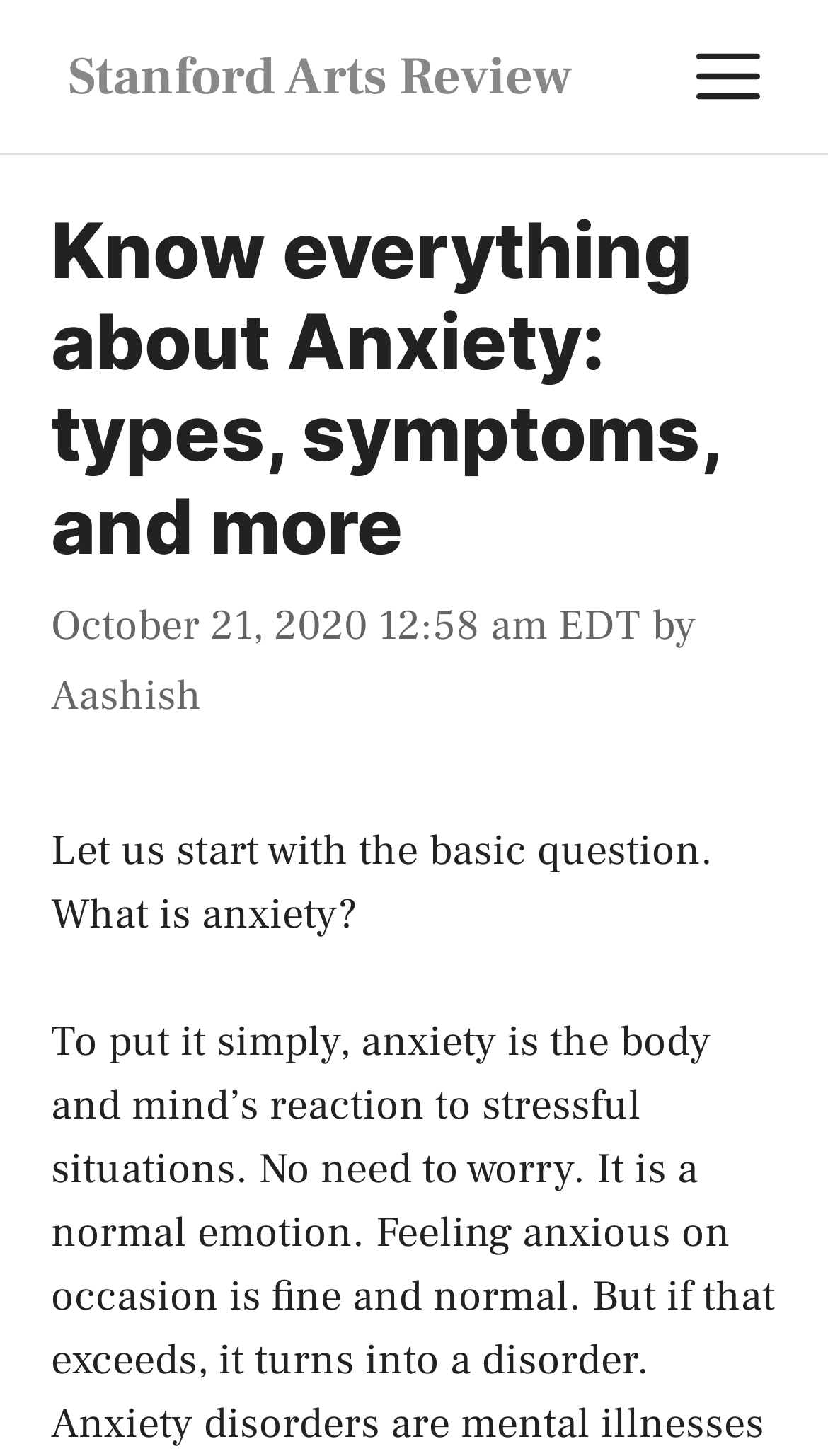Please find the bounding box for the UI component described as follows: "Stanford Arts Review".

[0.082, 0.029, 0.69, 0.076]